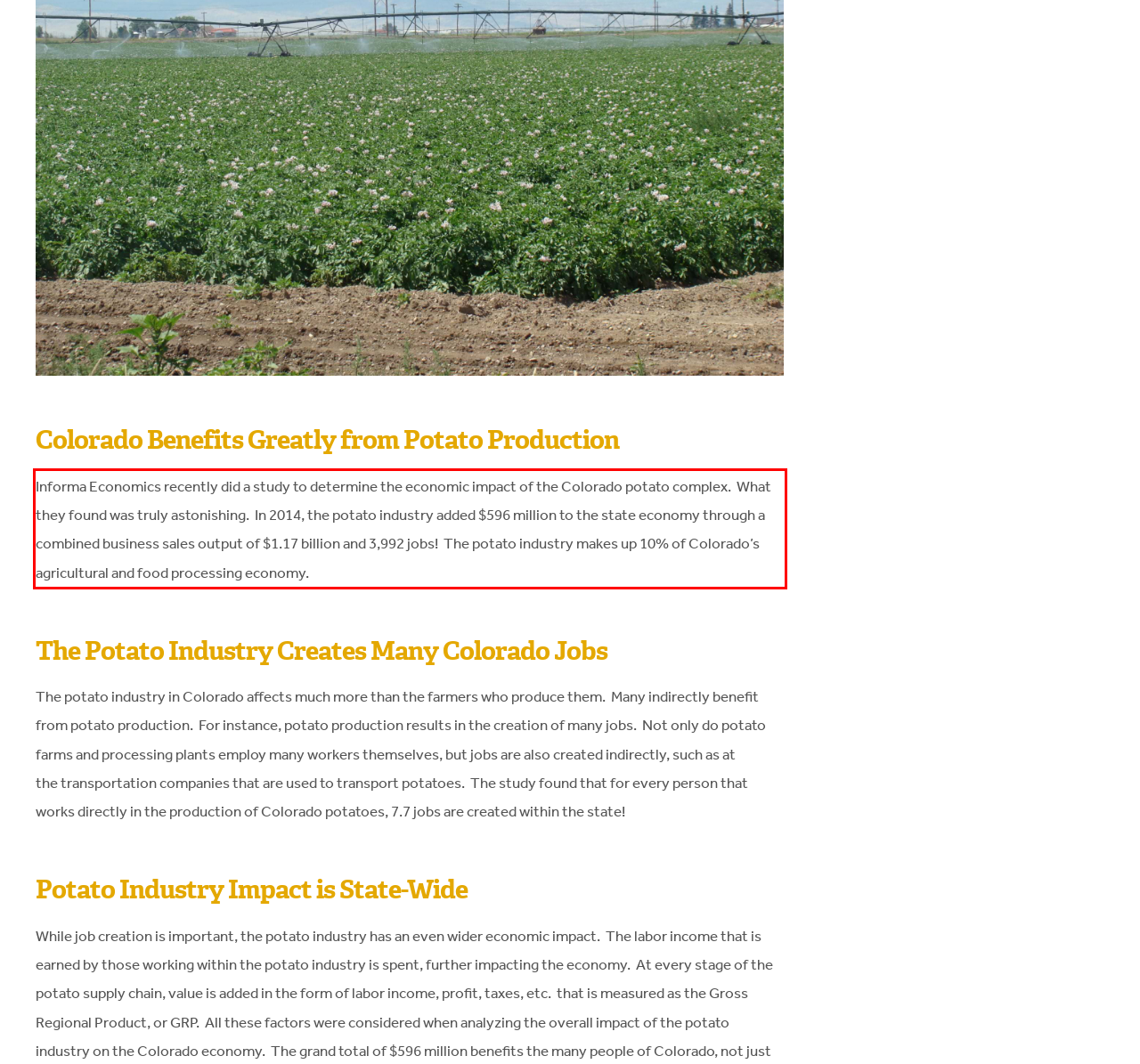There is a UI element on the webpage screenshot marked by a red bounding box. Extract and generate the text content from within this red box.

Informa Economics recently did a study to determine the economic impact of the Colorado potato complex. What they found was truly astonishing. In 2014, the potato industry added $596 million to the state economy through a combined business sales output of $1.17 billion and 3,992 jobs! The potato industry makes up 10% of Colorado’s agricultural and food processing economy.